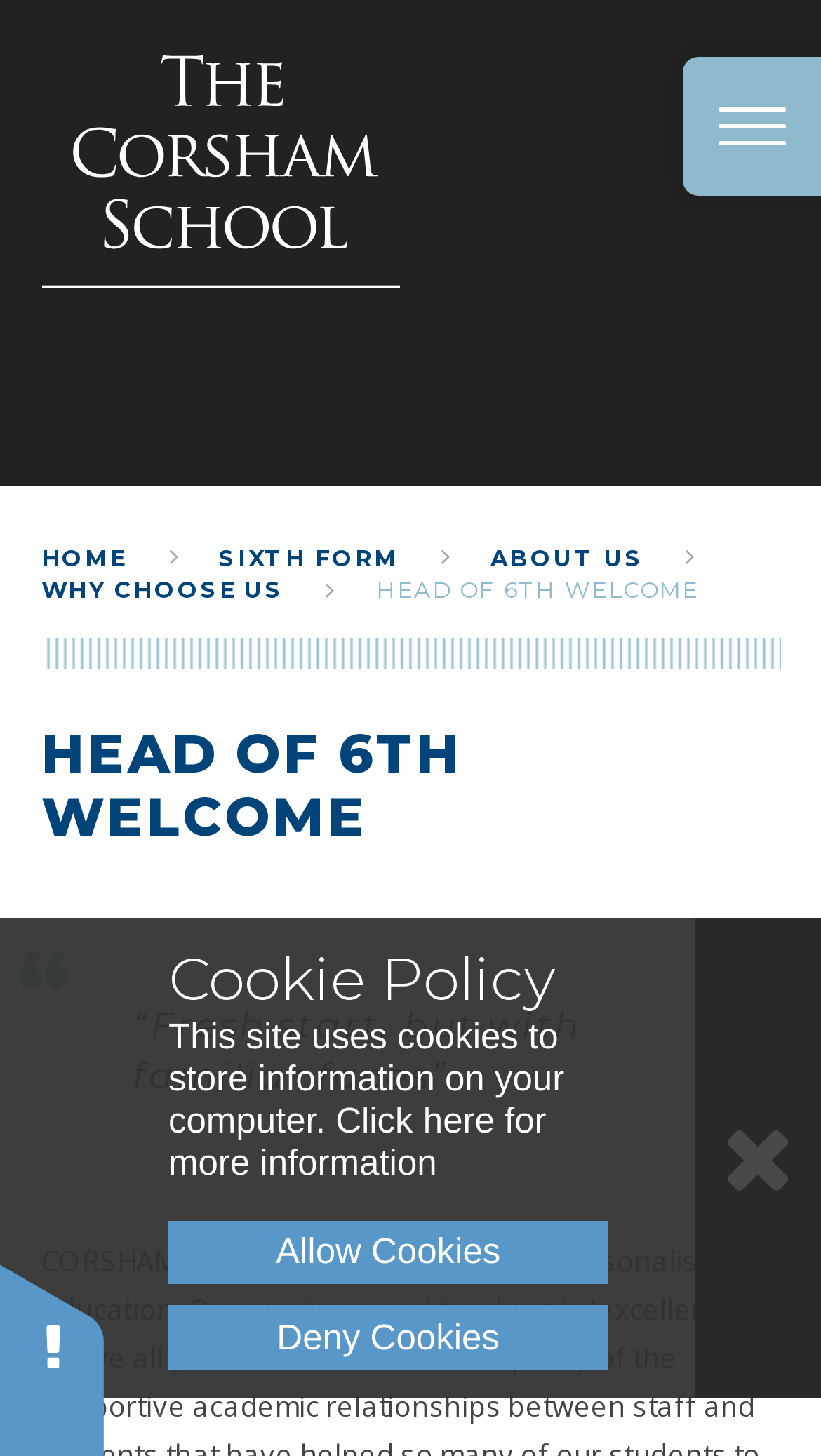Find the bounding box of the UI element described as: "About Us". The bounding box coordinates should be given as four float values between 0 and 1, i.e., [left, top, right, bottom].

[0.598, 0.374, 0.784, 0.393]